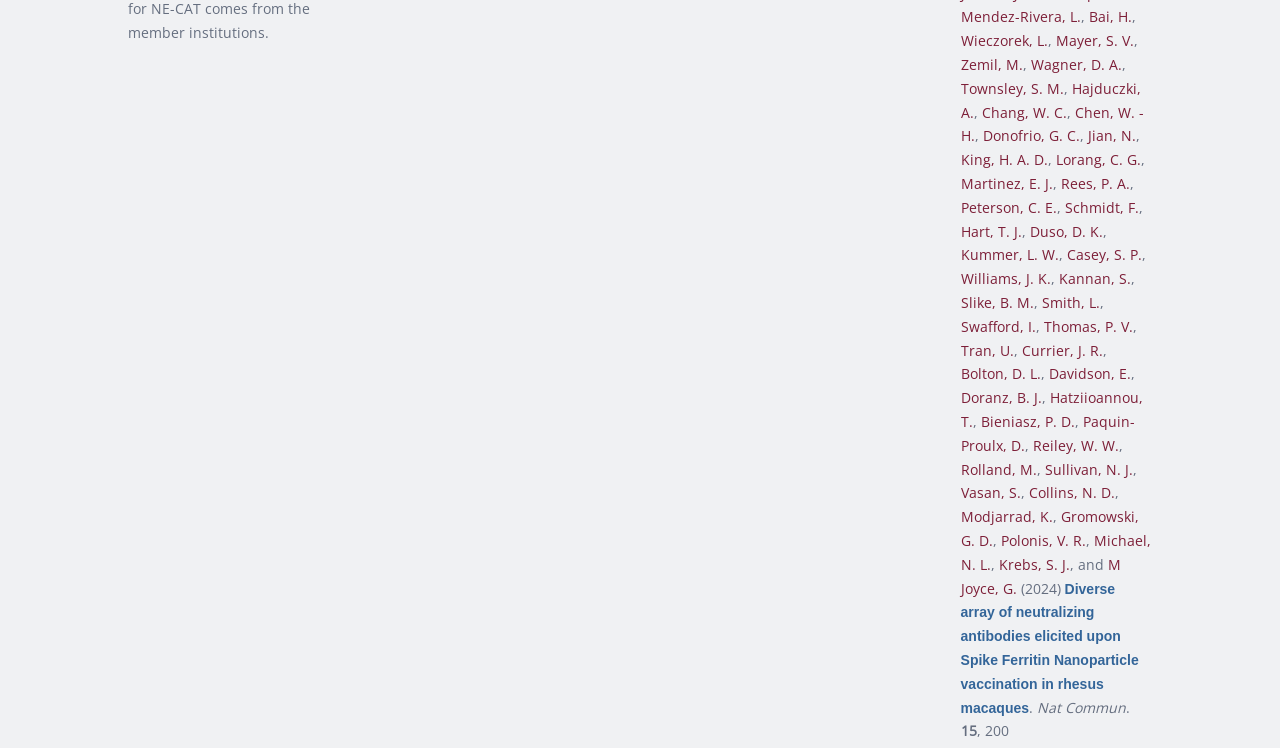Pinpoint the bounding box coordinates of the element to be clicked to execute the instruction: "Click on the link of Michael, N. L.".

[0.75, 0.71, 0.899, 0.767]